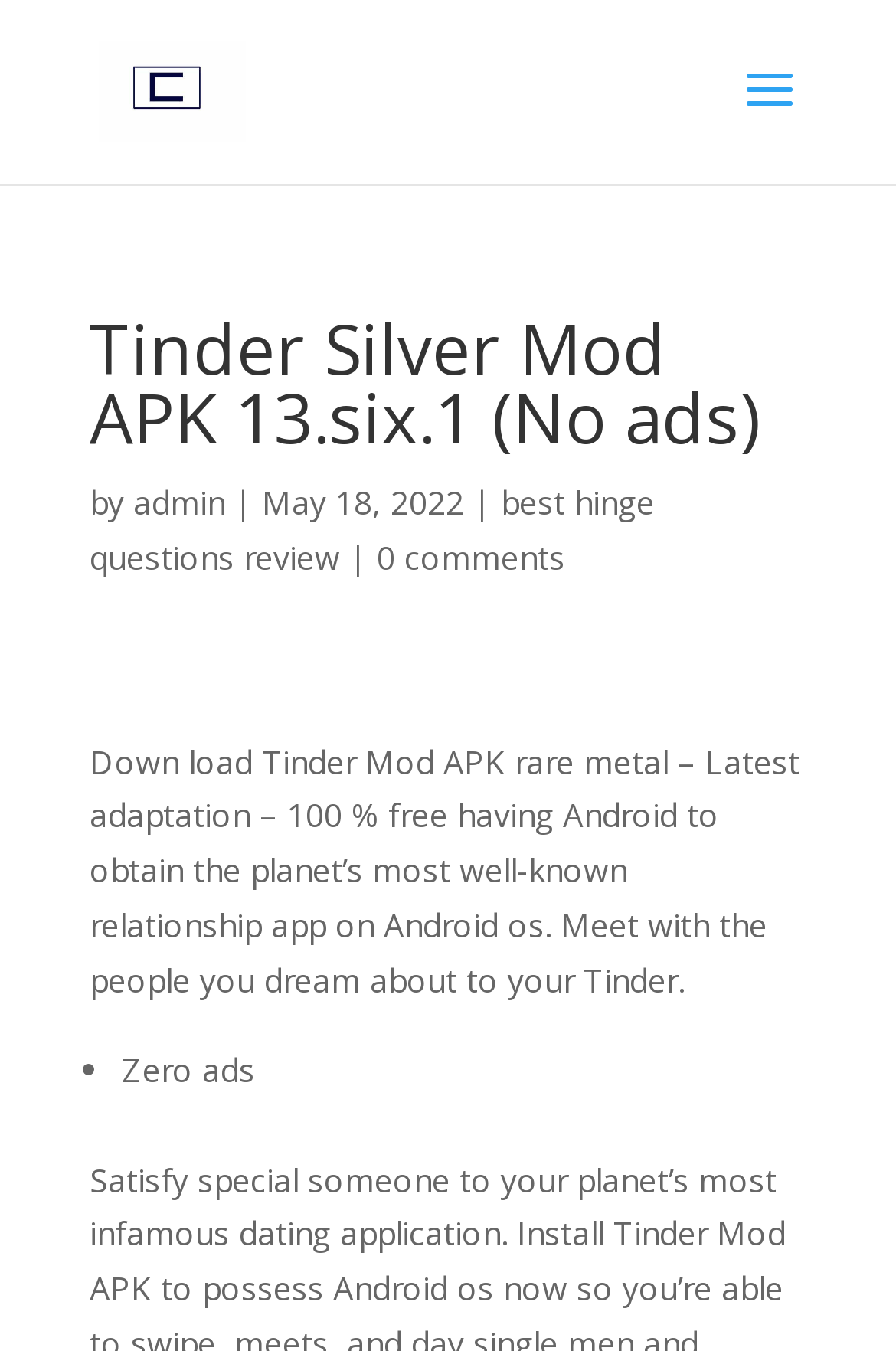Provide the bounding box coordinates for the UI element described in this sentence: "admin". The coordinates should be four float values between 0 and 1, i.e., [left, top, right, bottom].

[0.149, 0.355, 0.251, 0.388]